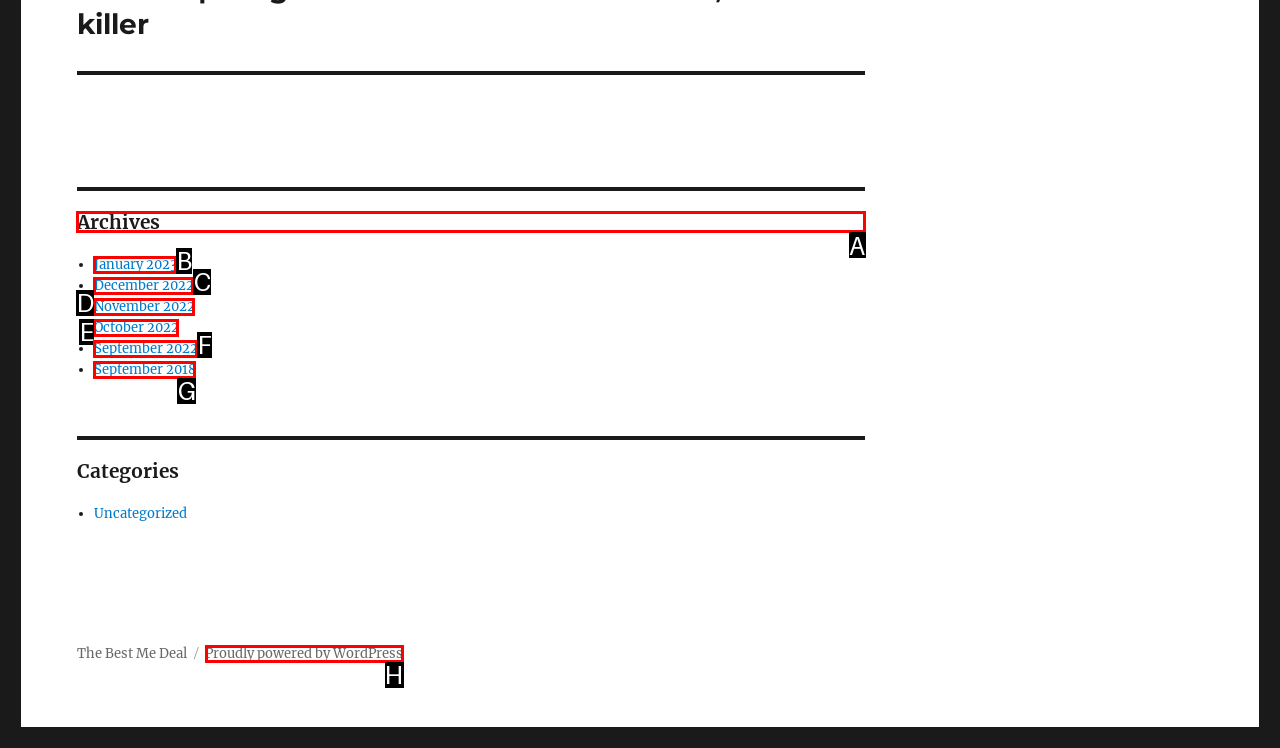From the options shown in the screenshot, tell me which lettered element I need to click to complete the task: view archives.

A